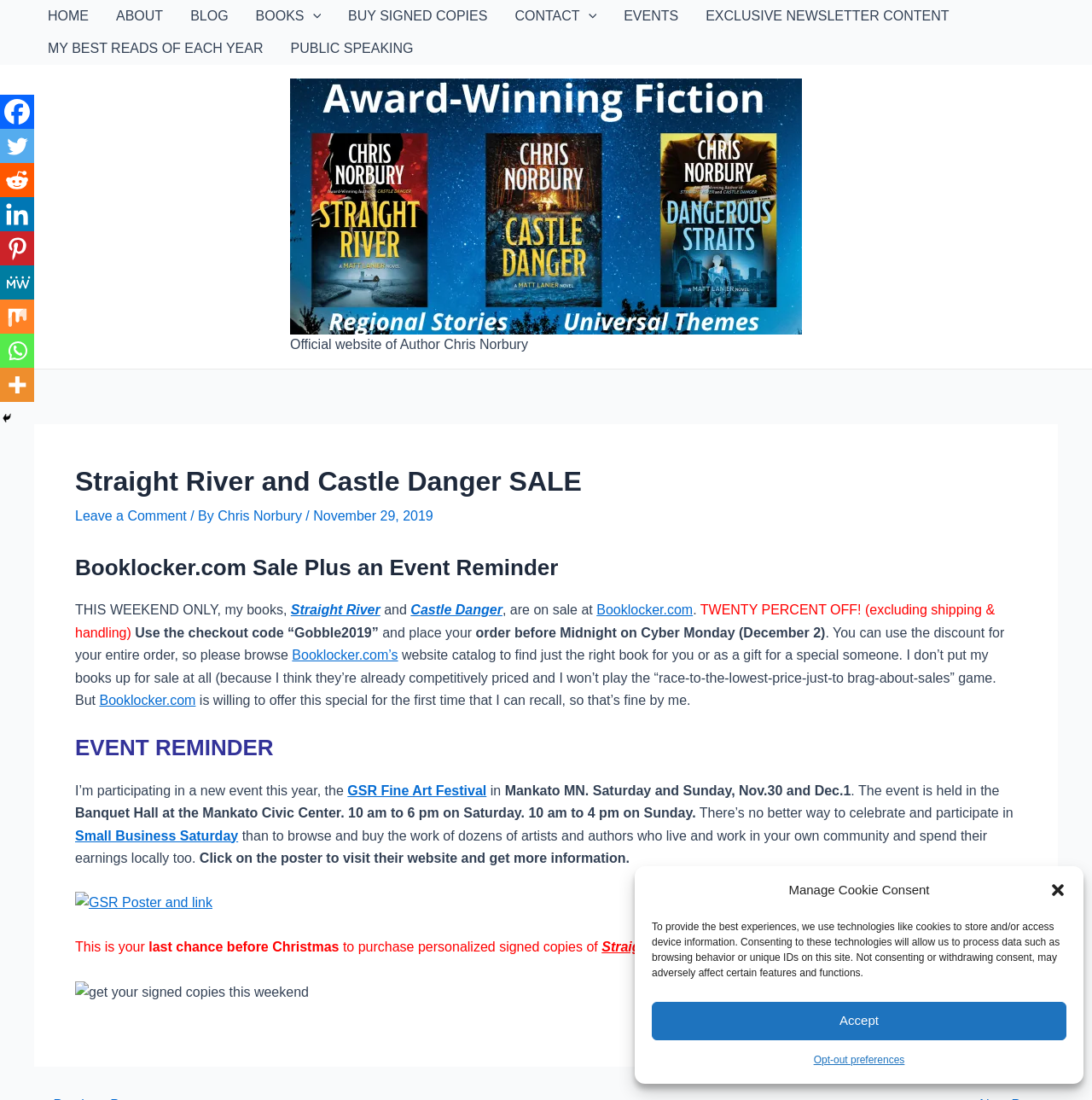Indicate the bounding box coordinates of the clickable region to achieve the following instruction: "Click the 'HOME' link."

[0.031, 0.0, 0.094, 0.029]